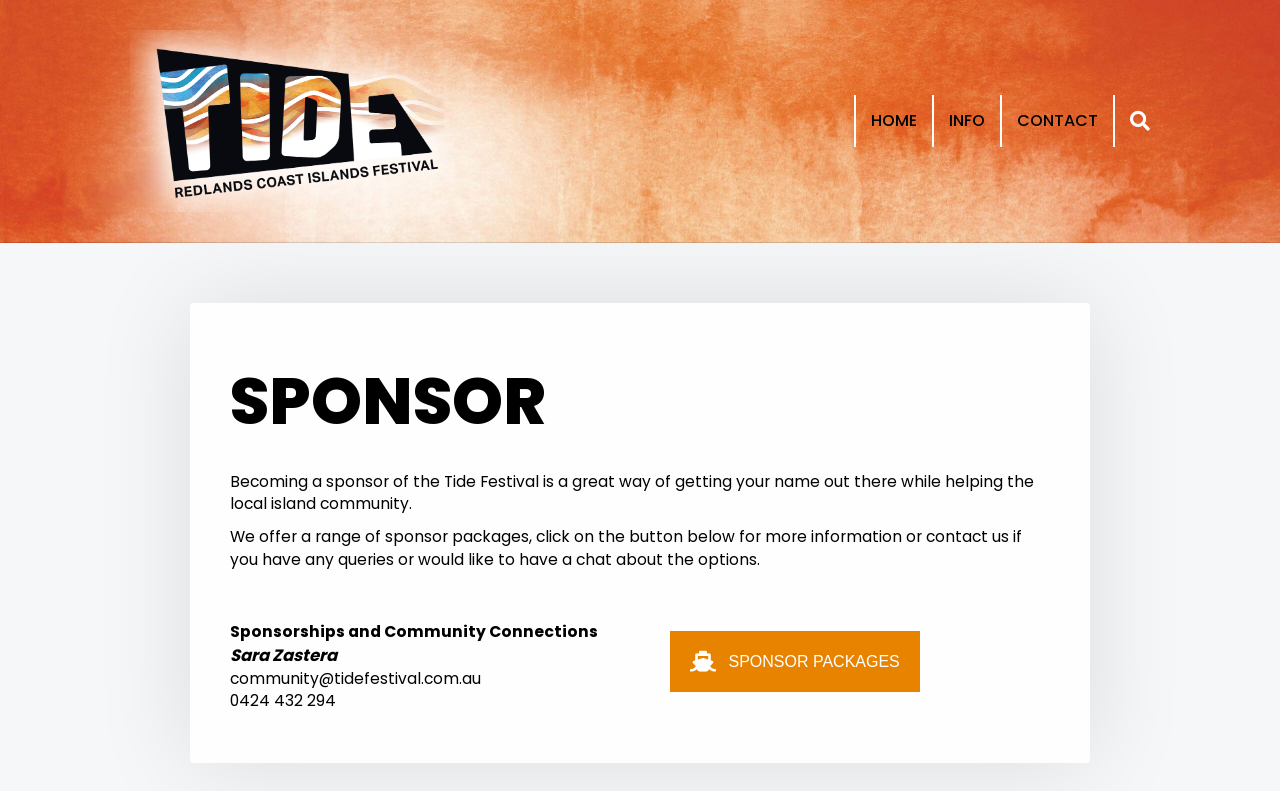What is the button at the bottom of the page for?
Please give a well-detailed answer to the question.

The button at the bottom of the page is labeled 'SPONSOR PACKAGES' and is likely for users to click to get more information about the sponsorship packages offered by the Tide Festival.